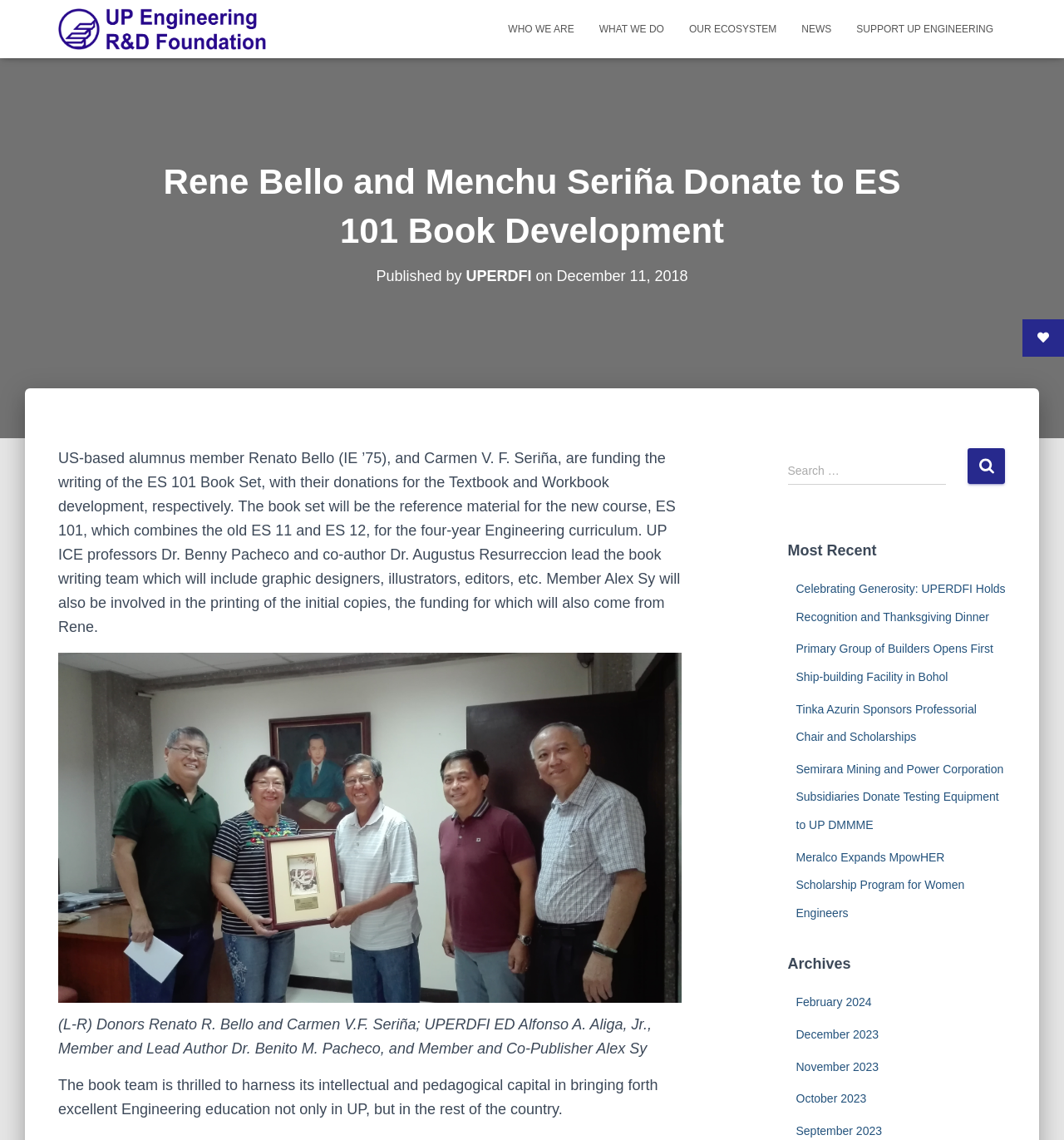Please answer the following question using a single word or phrase: 
What is the name of the course that the ES 101 Book Set will be used for?

ES 101